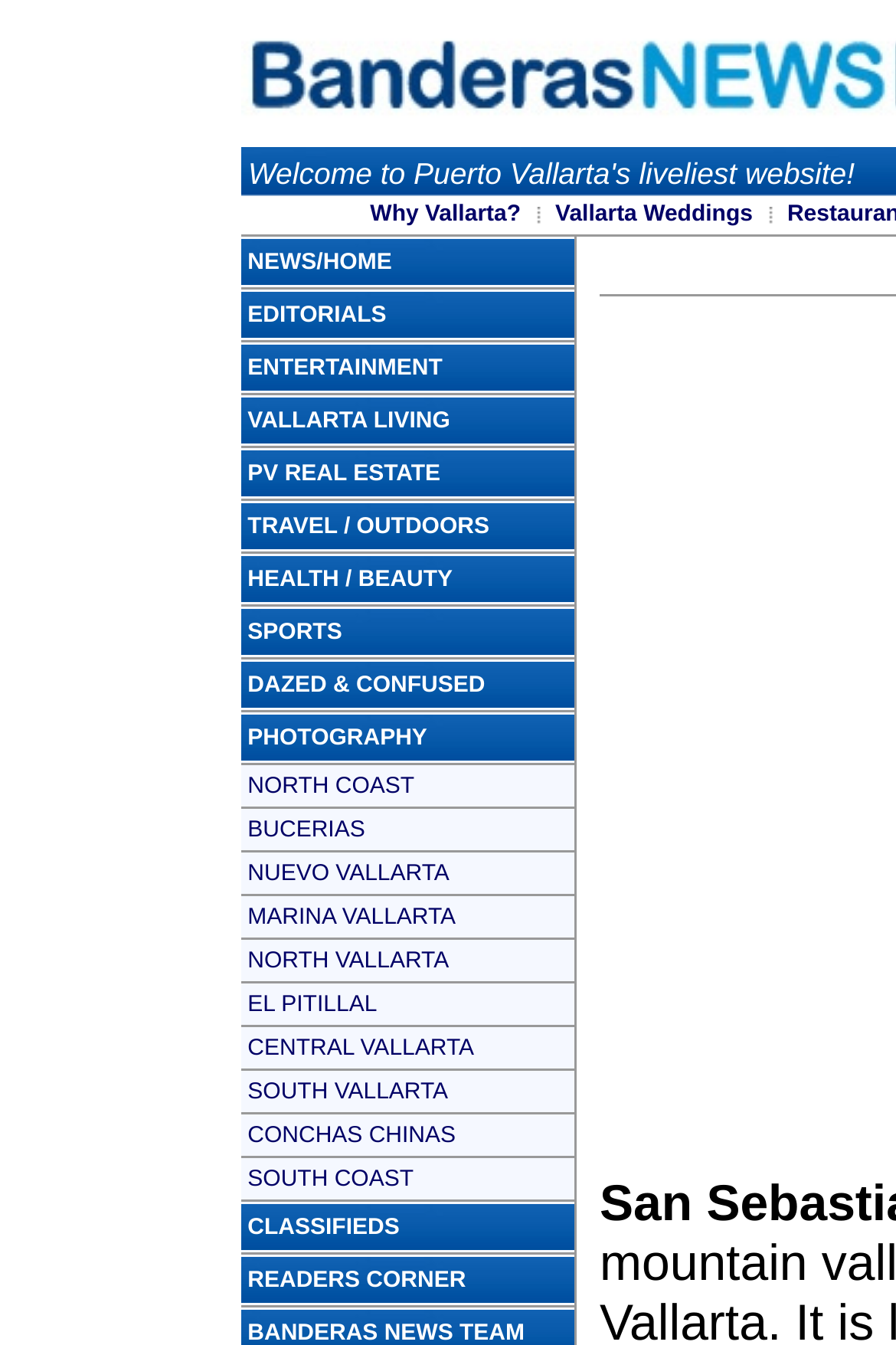From the screenshot, find the bounding box of the UI element matching this description: "NEWS/HOME". Supply the bounding box coordinates in the form [left, top, right, bottom], each a float between 0 and 1.

[0.276, 0.185, 0.437, 0.204]